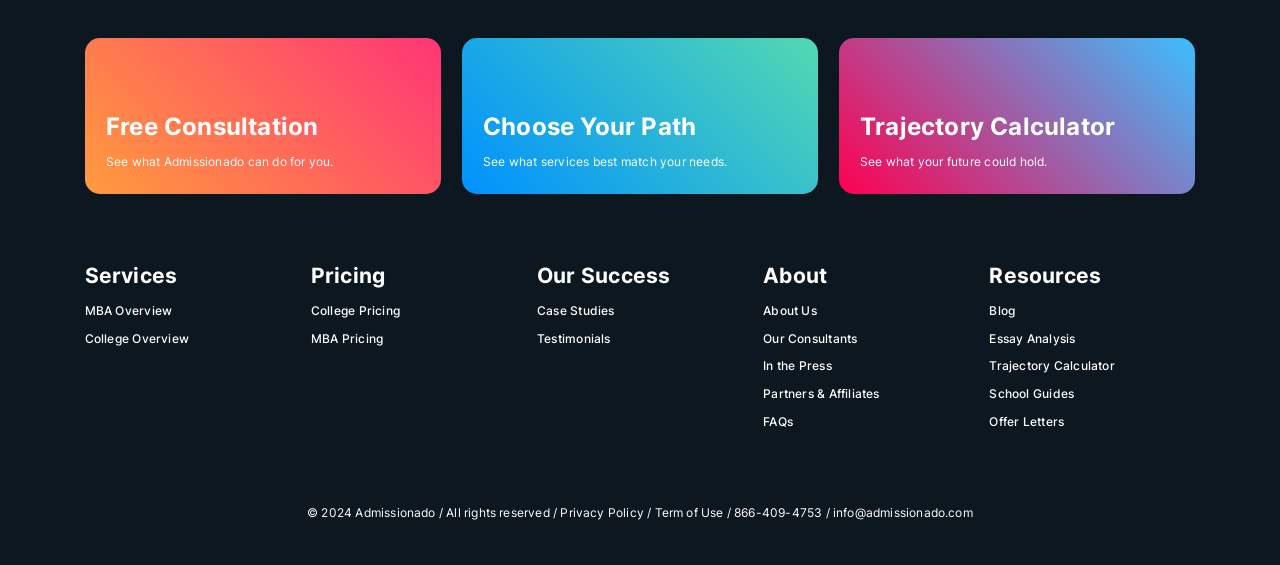How many types of services does Admissionado provide?
Craft a detailed and extensive response to the question.

From the webpage, I can see that Admissionado provides two types of services: MBA and College. This is evident from the links 'MBA Overview' and 'College Overview' under the 'Services' heading.